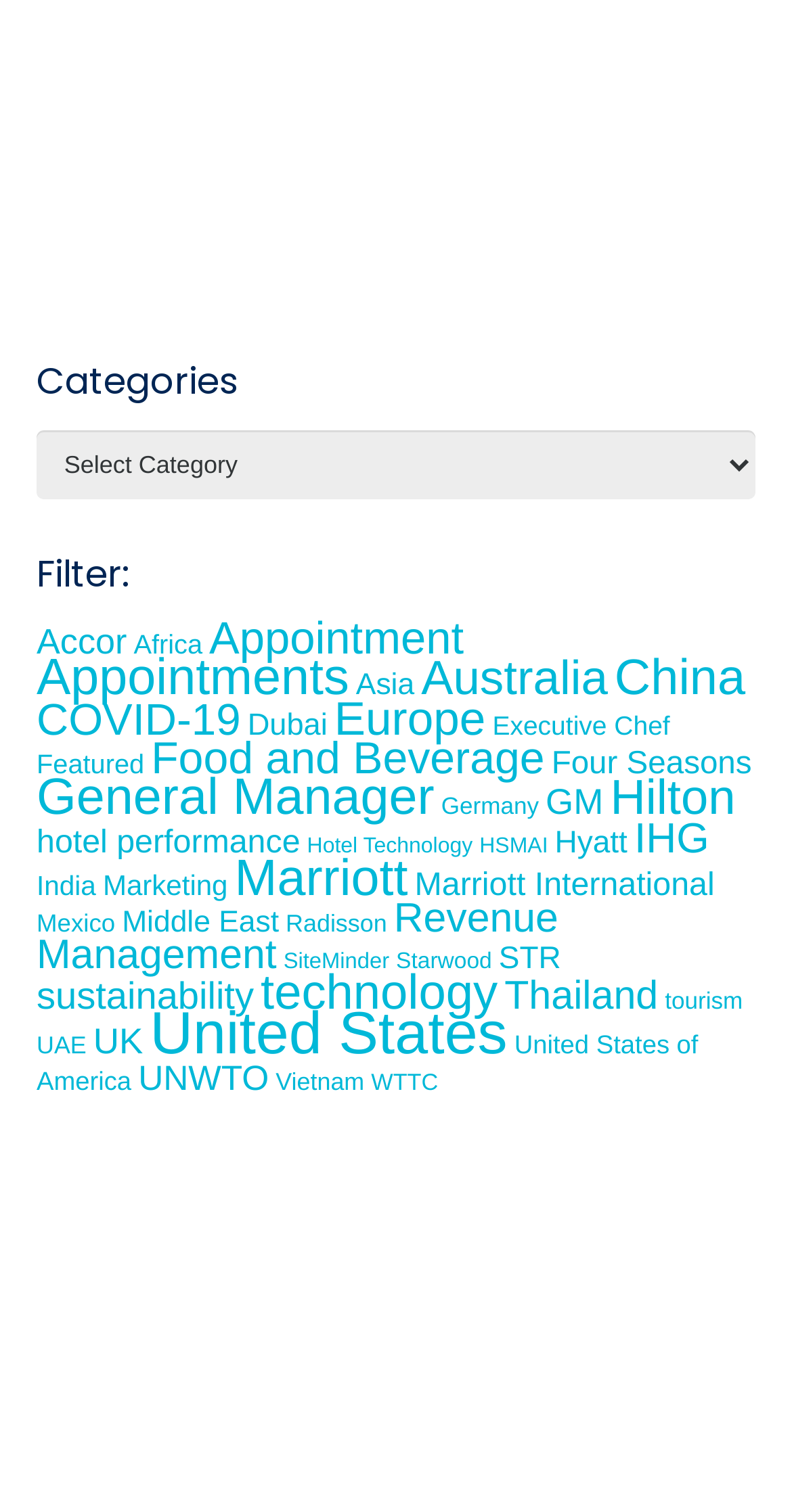Provide the bounding box coordinates of the area you need to click to execute the following instruction: "Select a category".

[0.046, 0.285, 0.954, 0.33]